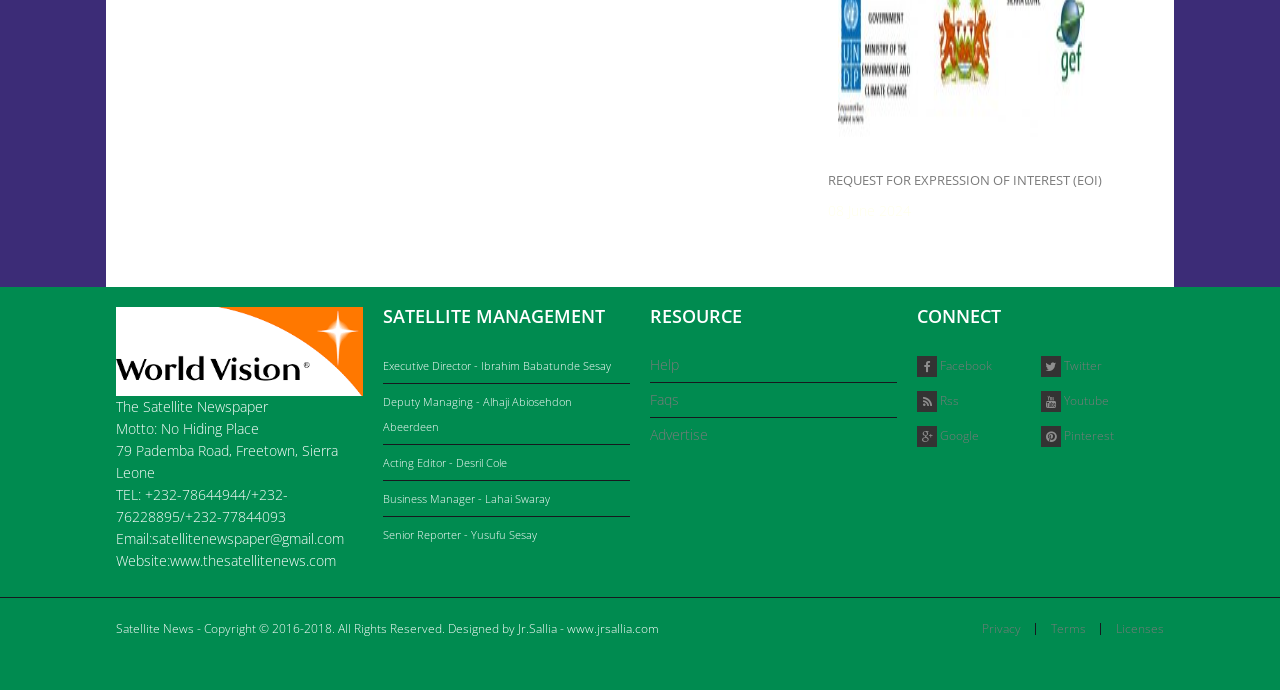Ascertain the bounding box coordinates for the UI element detailed here: "Help". The coordinates should be provided as [left, top, right, bottom] with each value being a float between 0 and 1.

[0.508, 0.725, 0.701, 0.76]